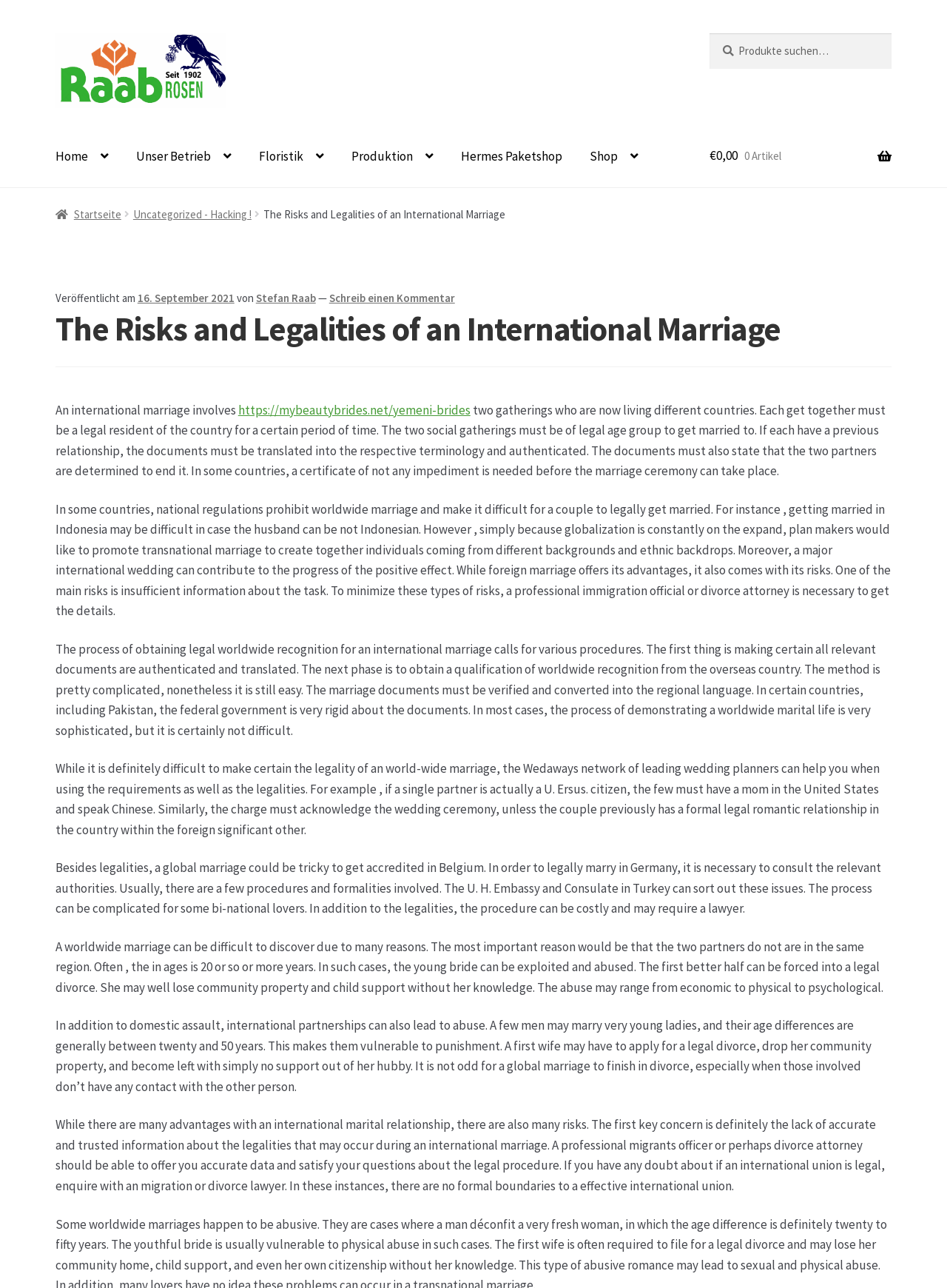Give the bounding box coordinates for the element described by: "Floristikfachgeschäft Gambach".

[0.396, 0.178, 0.569, 0.211]